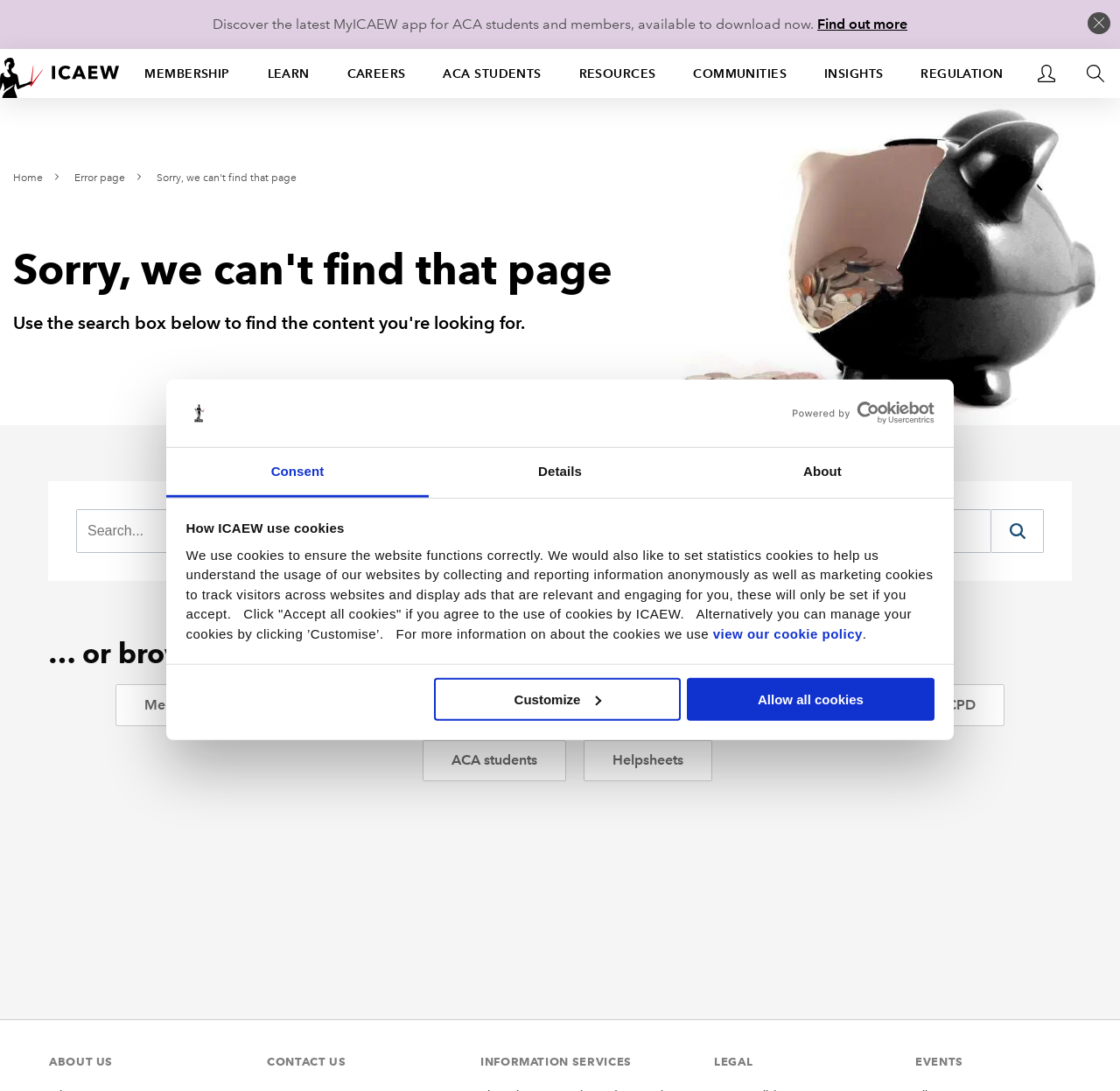Locate the bounding box of the user interface element based on this description: "Student registration".

[0.64, 0.627, 0.804, 0.665]